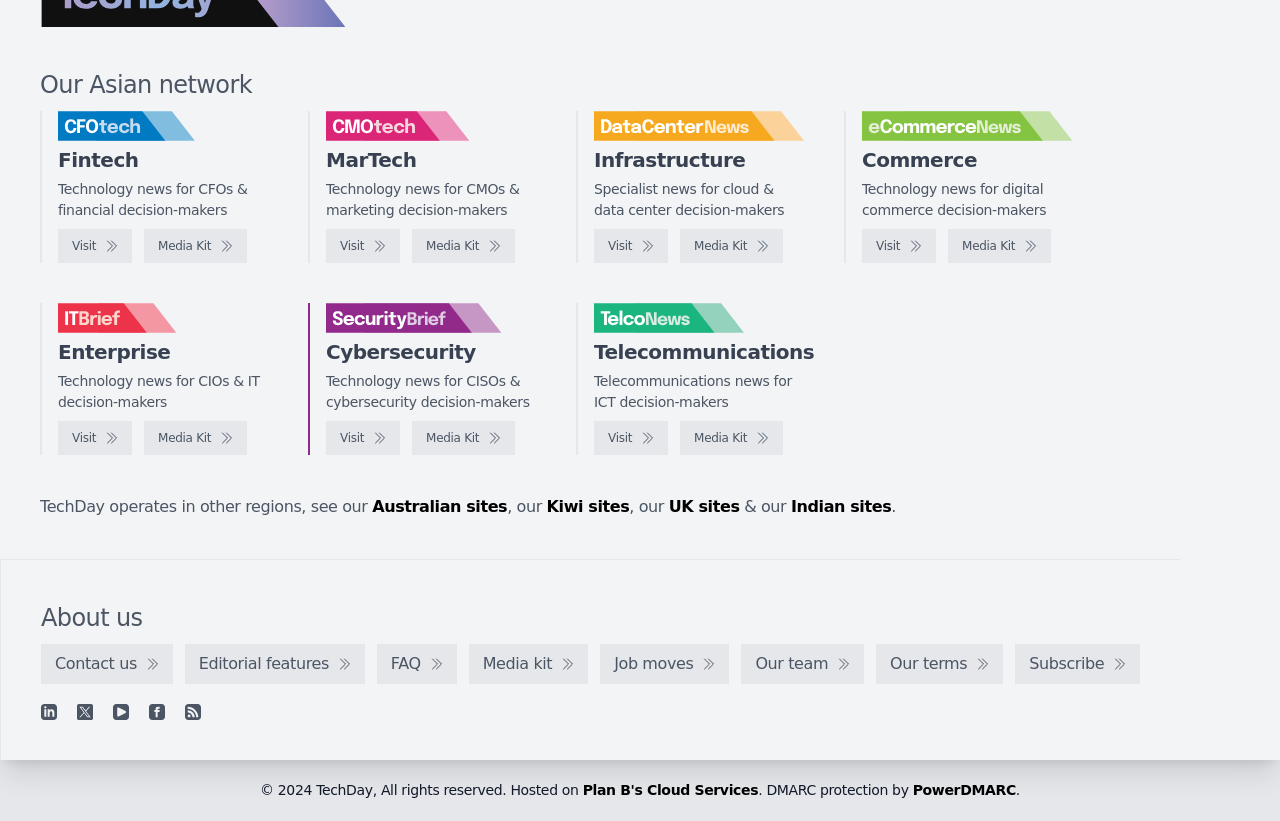Please identify the bounding box coordinates of the area I need to click to accomplish the following instruction: "Visit CFOtech".

[0.045, 0.279, 0.103, 0.32]